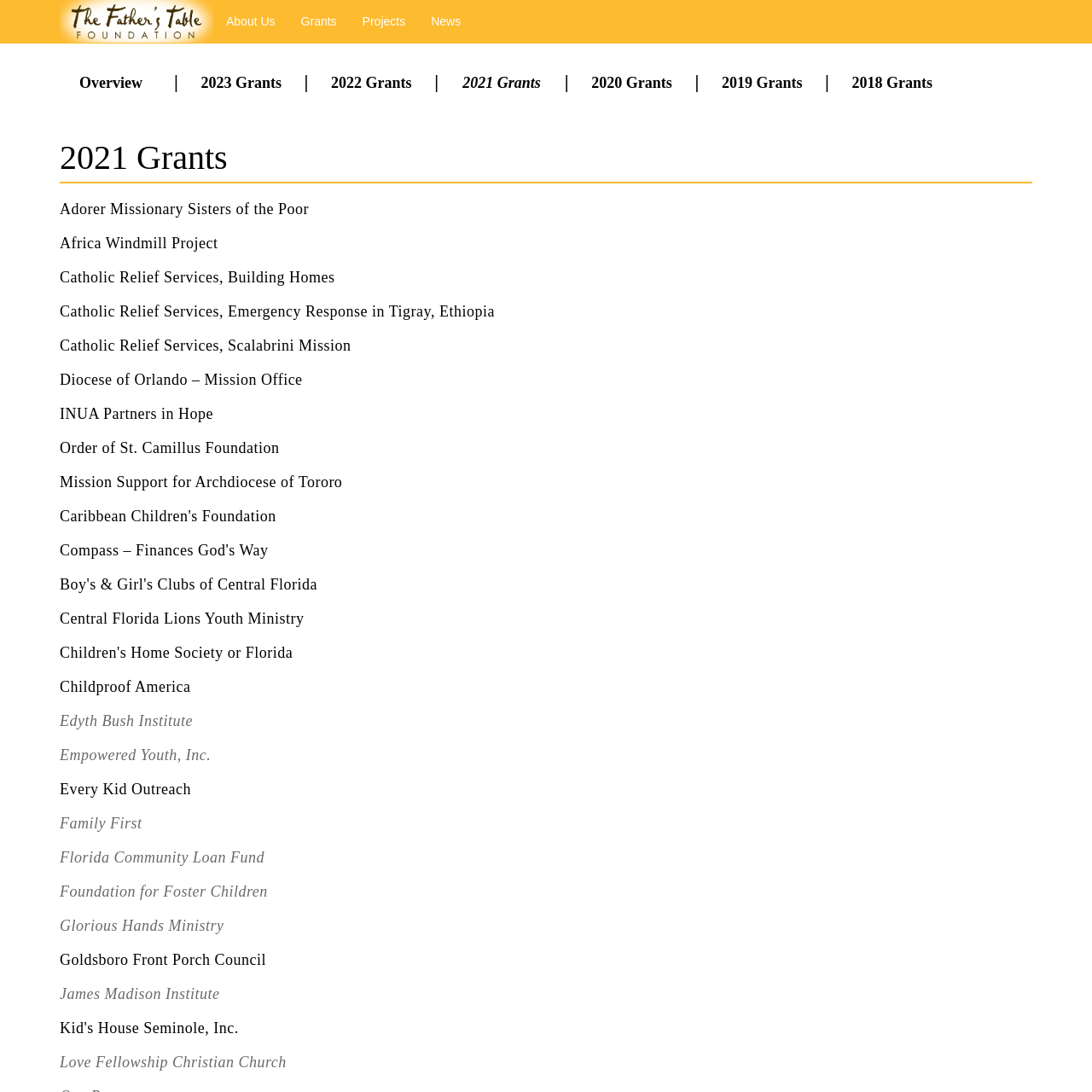What is the name of the foundation?
From the screenshot, provide a brief answer in one word or phrase.

The Father's Table Foundation